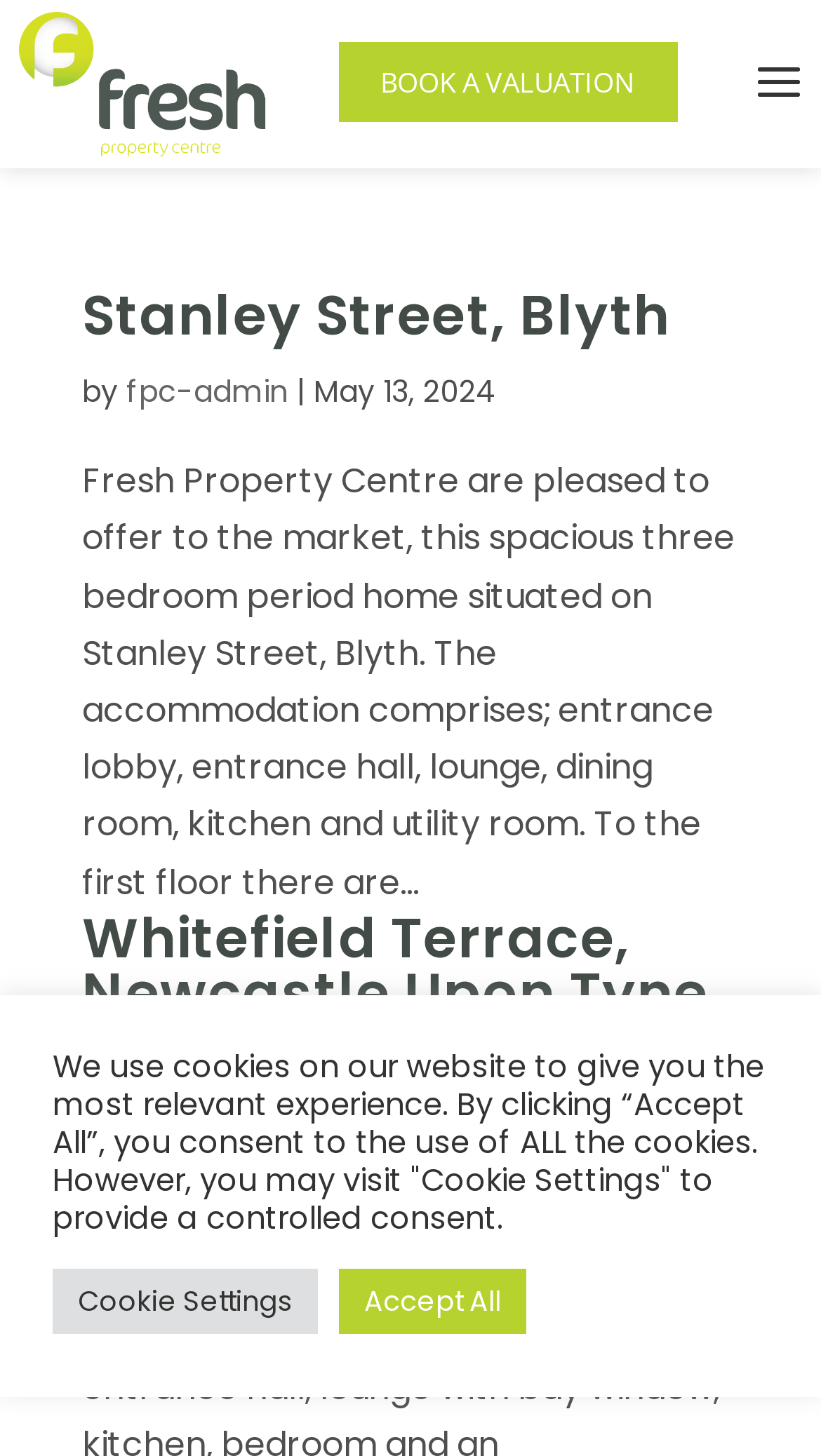Find the bounding box coordinates of the element to click in order to complete the given instruction: "view Stanley Street property."

[0.1, 0.191, 0.817, 0.243]